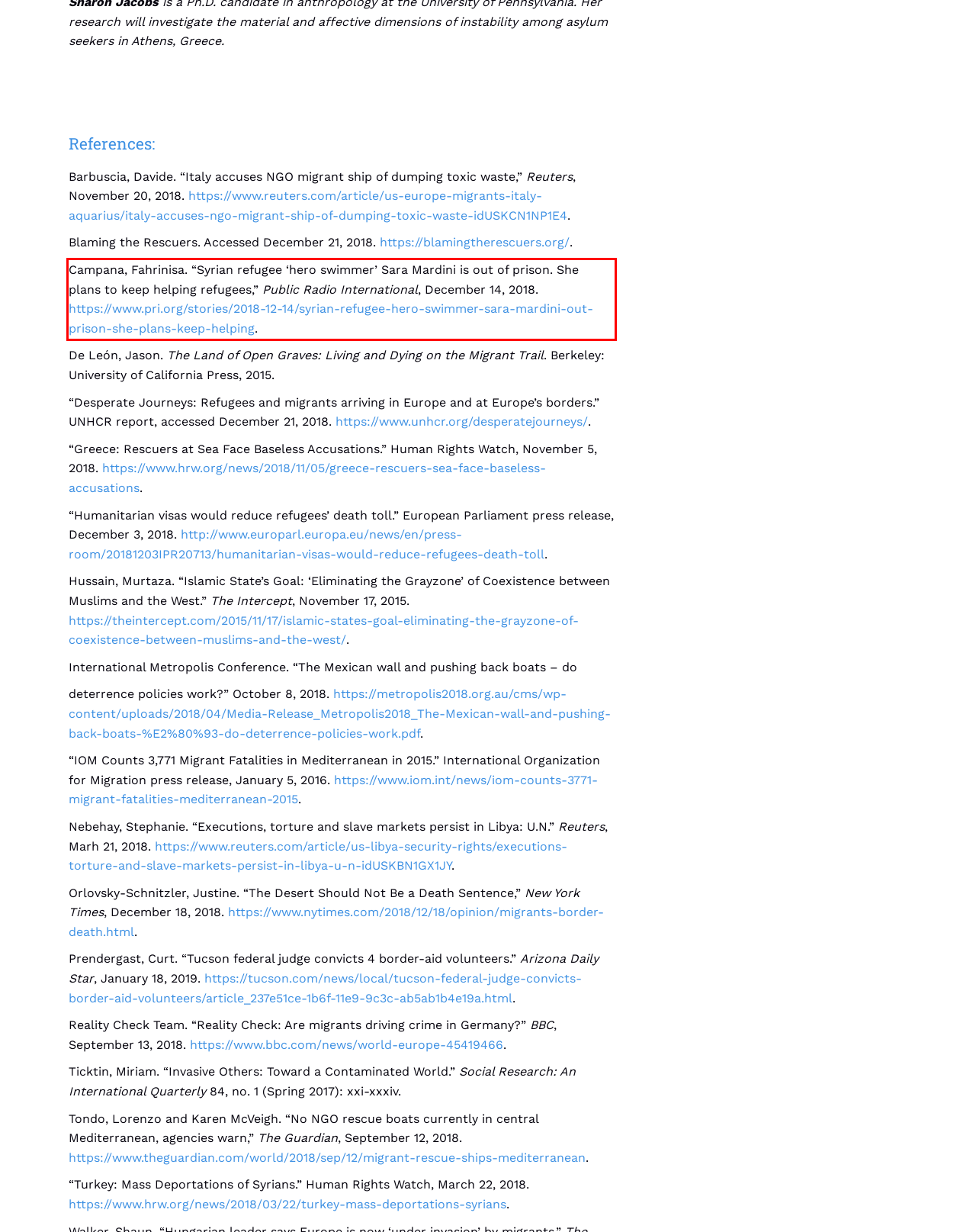Identify the text inside the red bounding box on the provided webpage screenshot by performing OCR.

Campana, Fahrinisa. “Syrian refugee ‘hero swimmer’ Sara Mardini is out of prison. She plans to keep helping refugees,” Public Radio International, December 14, 2018. https://www.pri.org/stories/2018-12-14/syrian-refugee-hero-swimmer-sara-mardini-out-prison-she-plans-keep-helping.